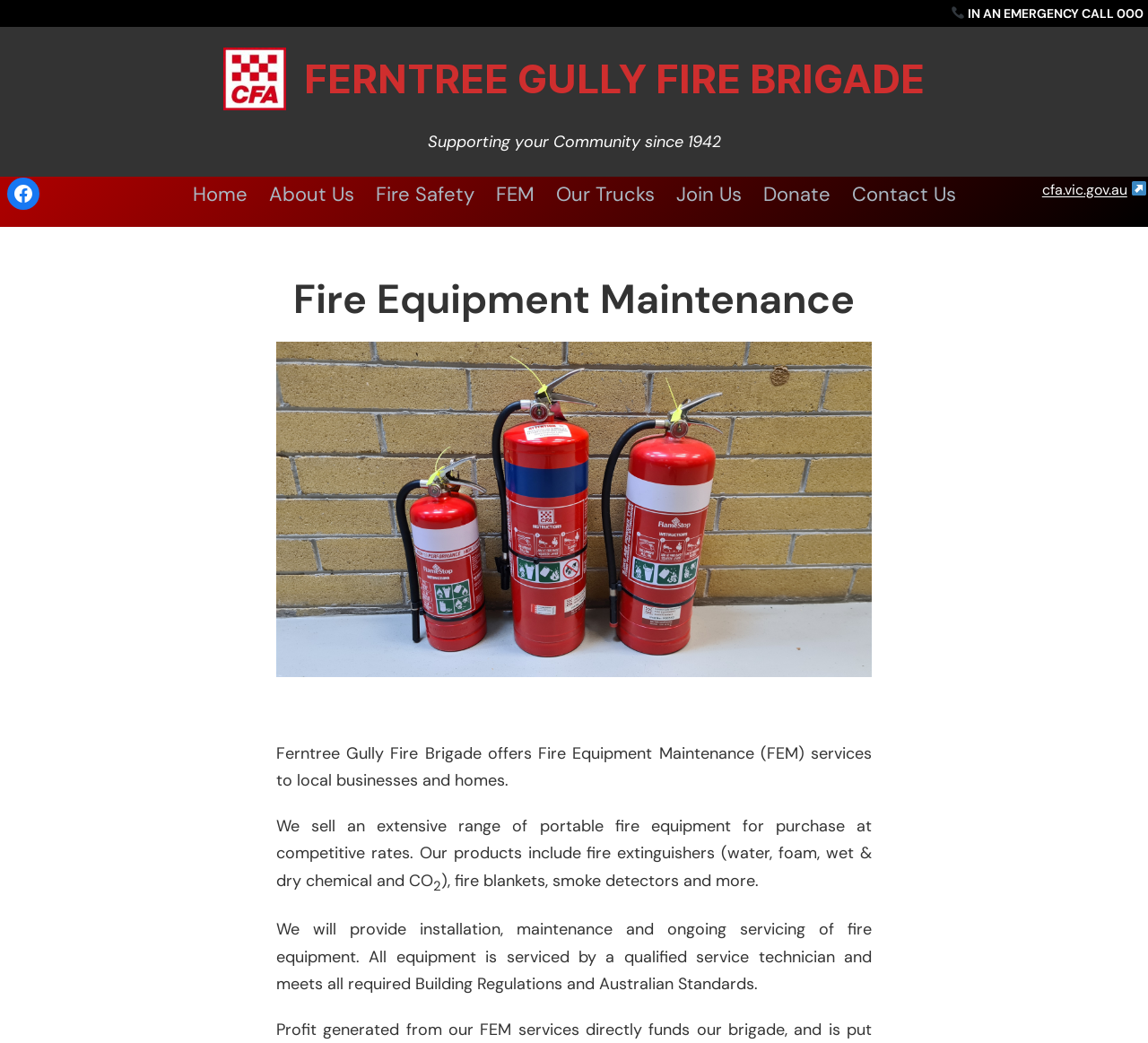What services does the fire brigade offer?
Using the image, give a concise answer in the form of a single word or short phrase.

Fire Equipment Maintenance